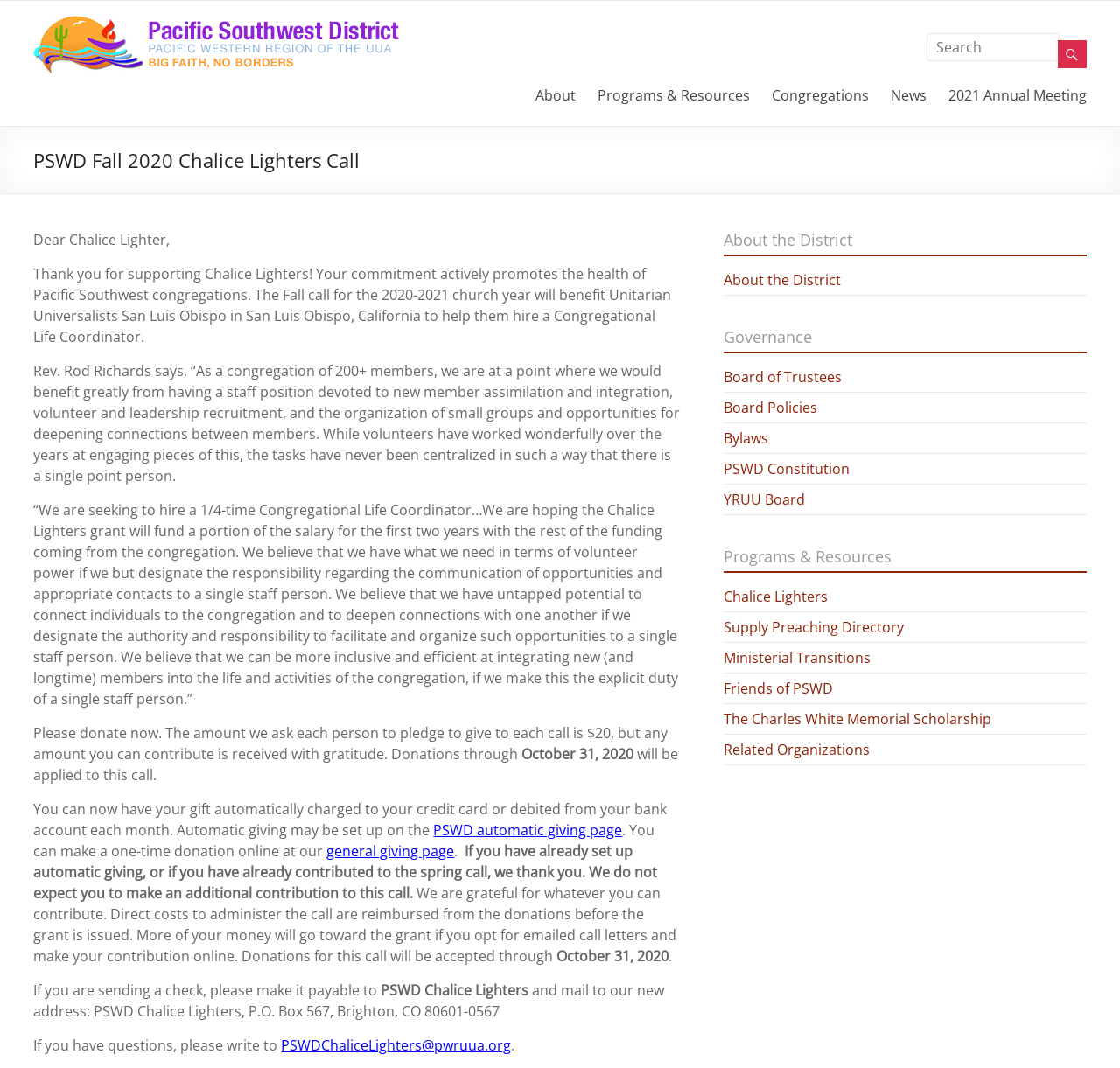Answer the following query with a single word or phrase:
What is the purpose of the Chalice Lighters grant?

To help Unitarian Universalists San Luis Obispo